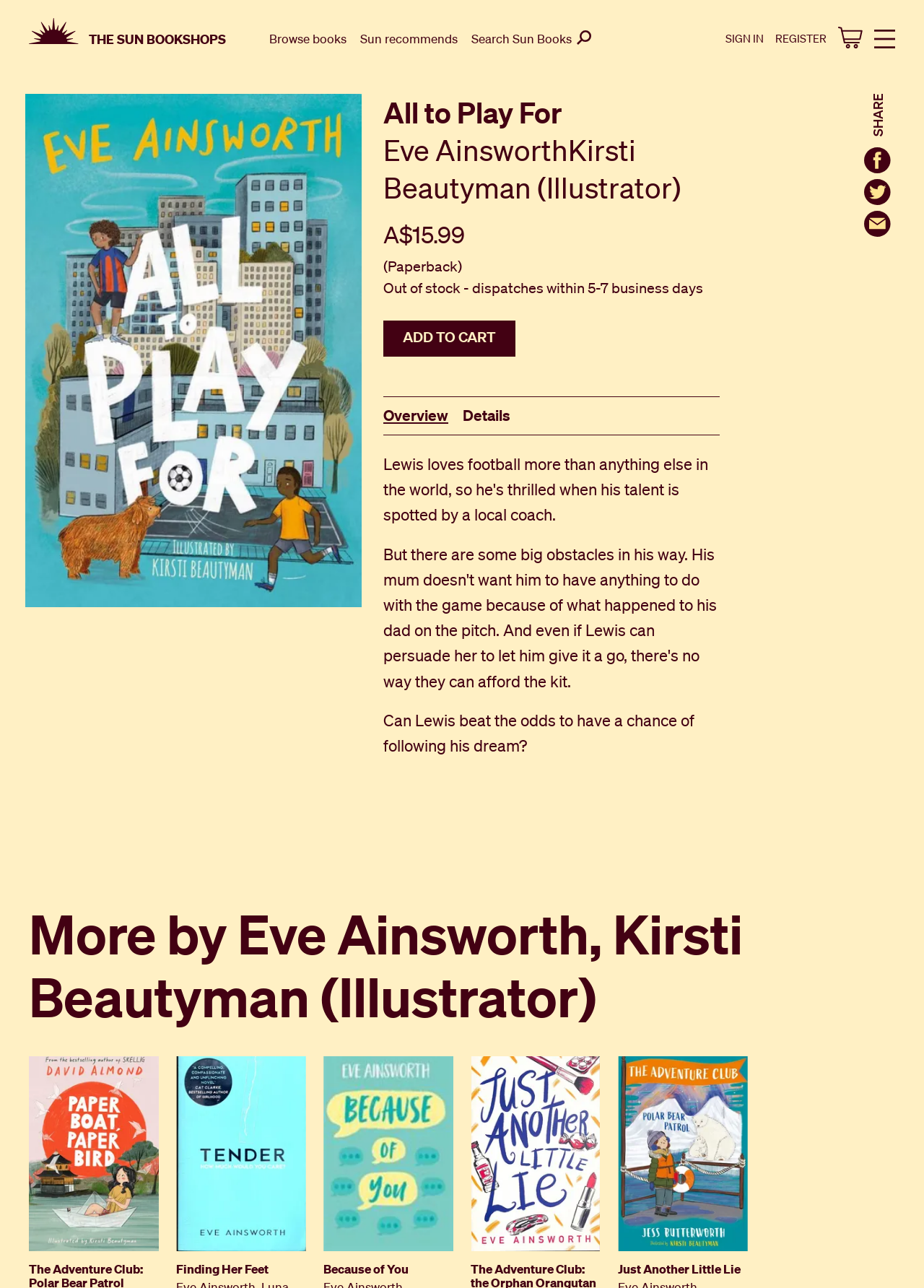Analyze the image and give a detailed response to the question:
What is the status of the book?

I found the status of the book by looking at the text elements on the webpage. Specifically, I found the text 'Out of stock - dispatches within 5-7 business days' which indicates that the book is currently out of stock.